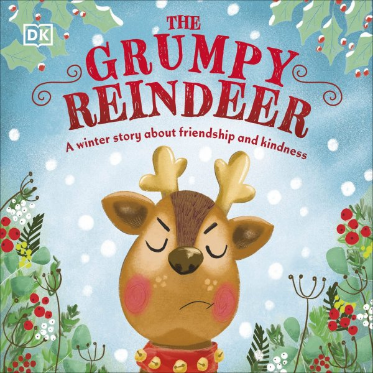Generate an elaborate caption that includes all aspects of the image.

The image showcases the cover of "The Grumpy Reindeer," a heartwarming winter story published by DK. The illustration features a cute, cartoonish reindeer with a displeased expression, symbolizing the character's grumpiness. Surrounding the reindeer are festive decorations, including holly and berries, adding to the seasonal theme. The title is prominently displayed at the top, written in bold, playful letters, with a subtitle emphasizing its focus on friendship and kindness. This children's book promises to teach valuable lessons through its charming narrative, inviting readers to explore themes of friendship and the importance of kindness during the holiday season.